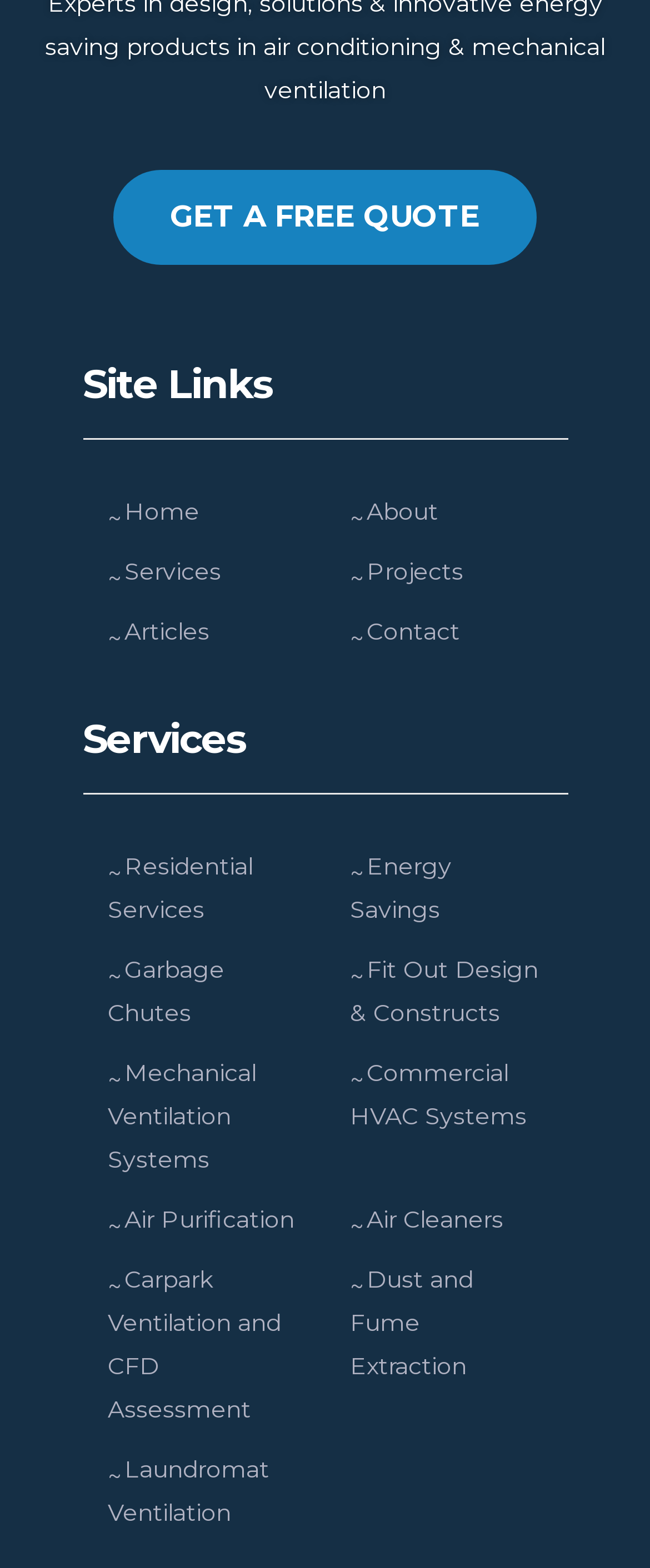Identify and provide the bounding box for the element described by: "Laundromat Ventilation".

[0.165, 0.927, 0.414, 0.974]